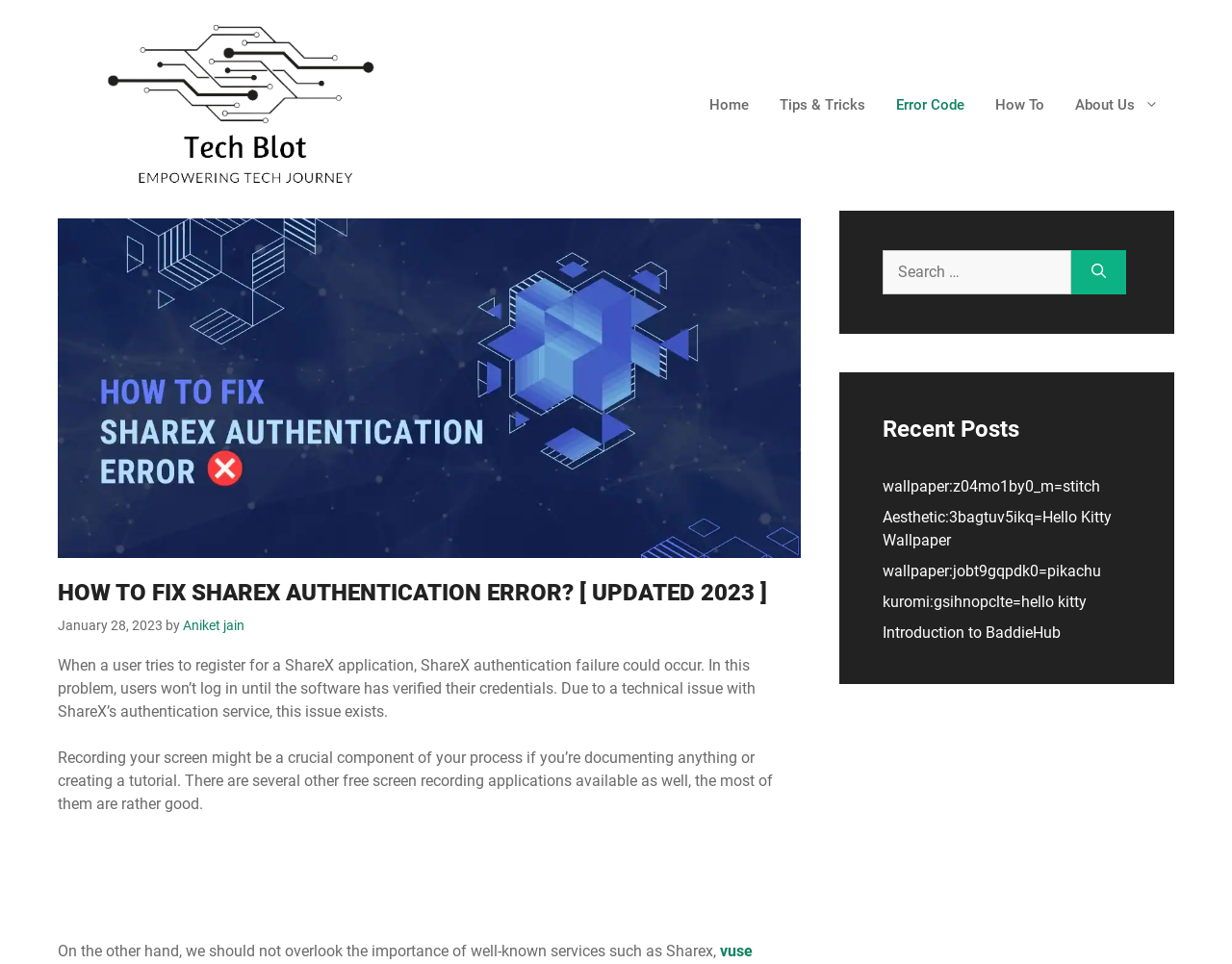Determine the bounding box coordinates for the HTML element mentioned in the following description: "parent_node: Search for: aria-label="Search"". The coordinates should be a list of four floats ranging from 0 to 1, represented as [left, top, right, bottom].

[0.87, 0.259, 0.914, 0.305]